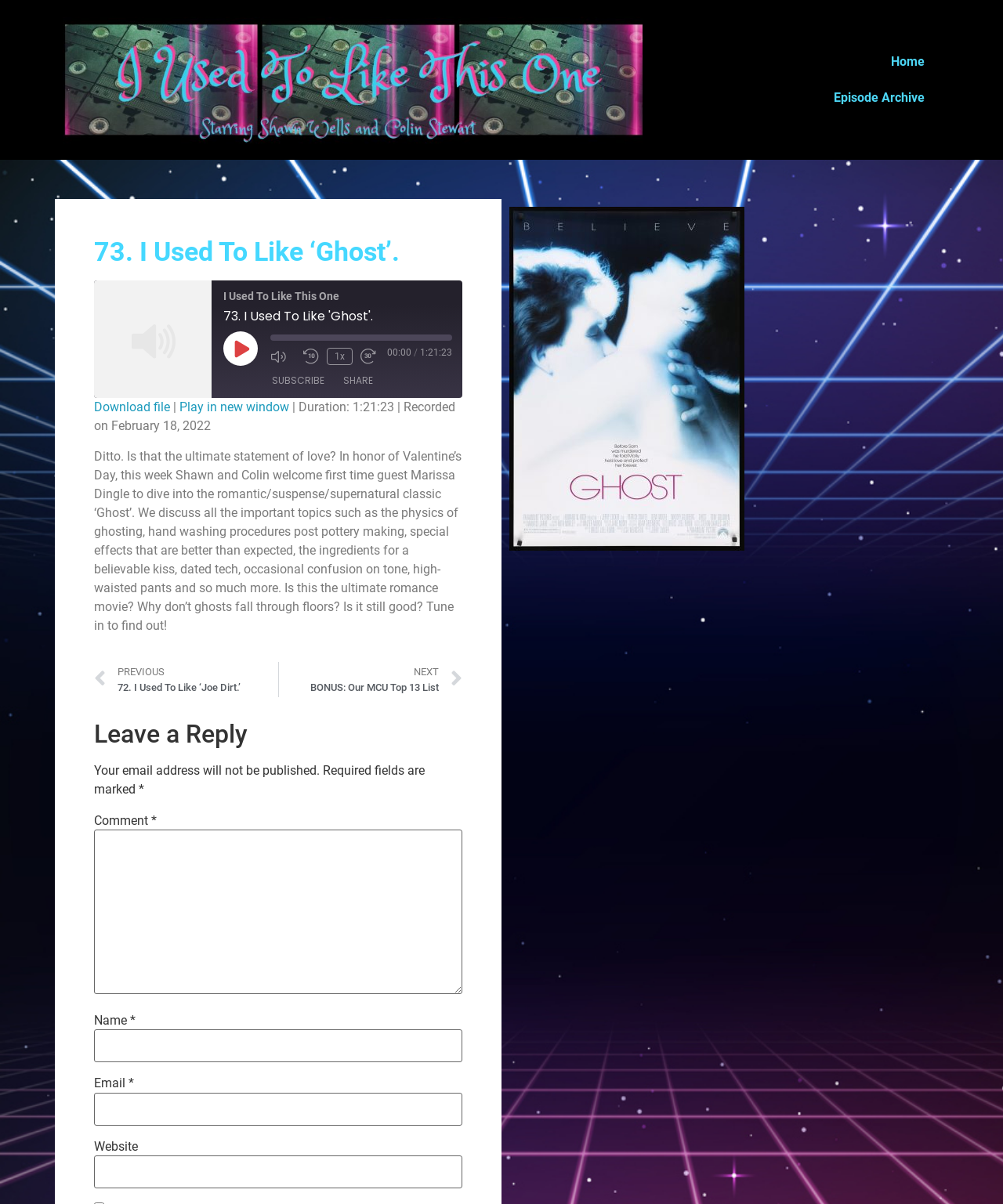Locate the bounding box coordinates of the element to click to perform the following action: 'Leave a comment'. The coordinates should be given as four float values between 0 and 1, in the form of [left, top, right, bottom].

[0.094, 0.689, 0.461, 0.826]